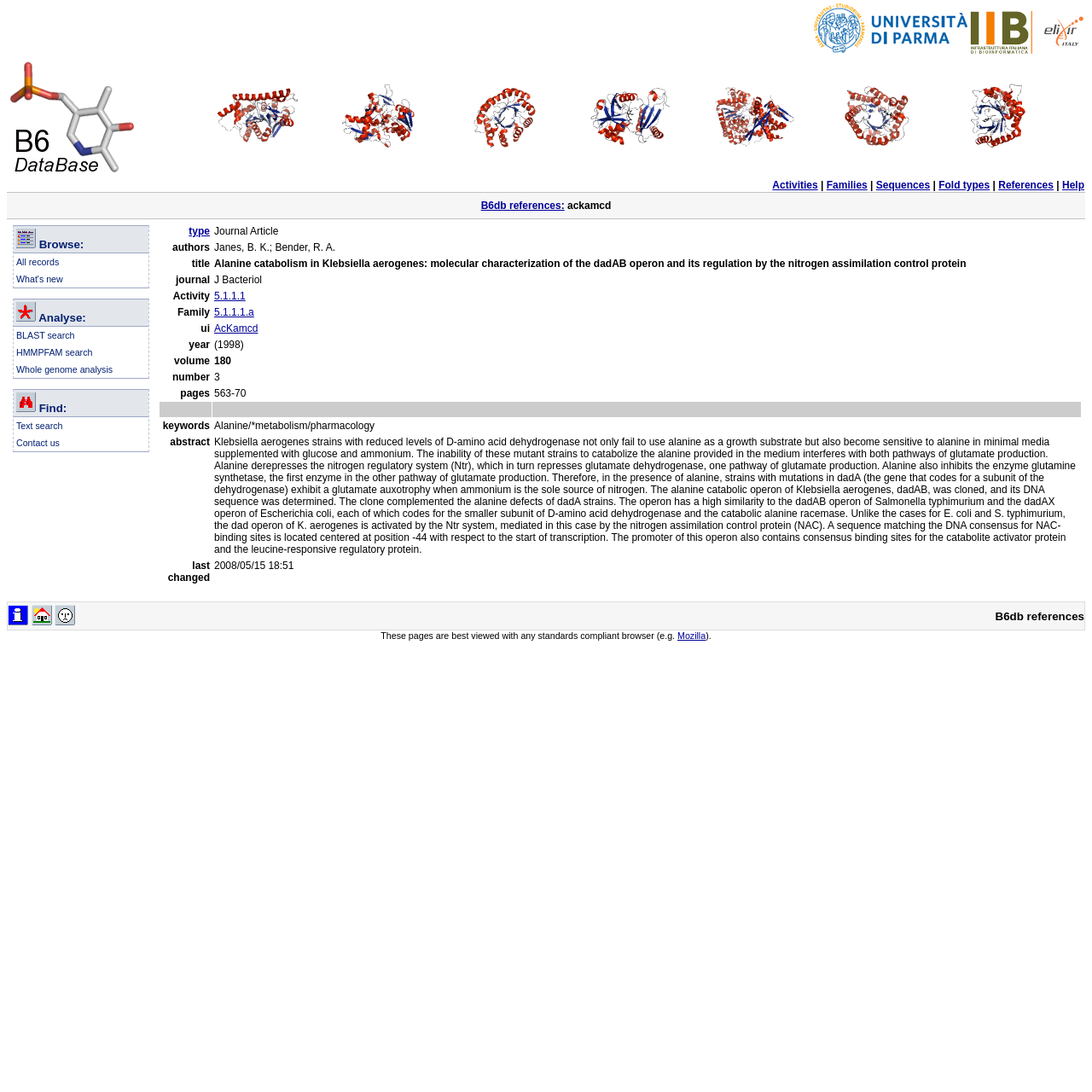Please specify the bounding box coordinates of the clickable region to carry out the following instruction: "View fold type I". The coordinates should be four float numbers between 0 and 1, in the format [left, top, right, bottom].

[0.199, 0.075, 0.273, 0.138]